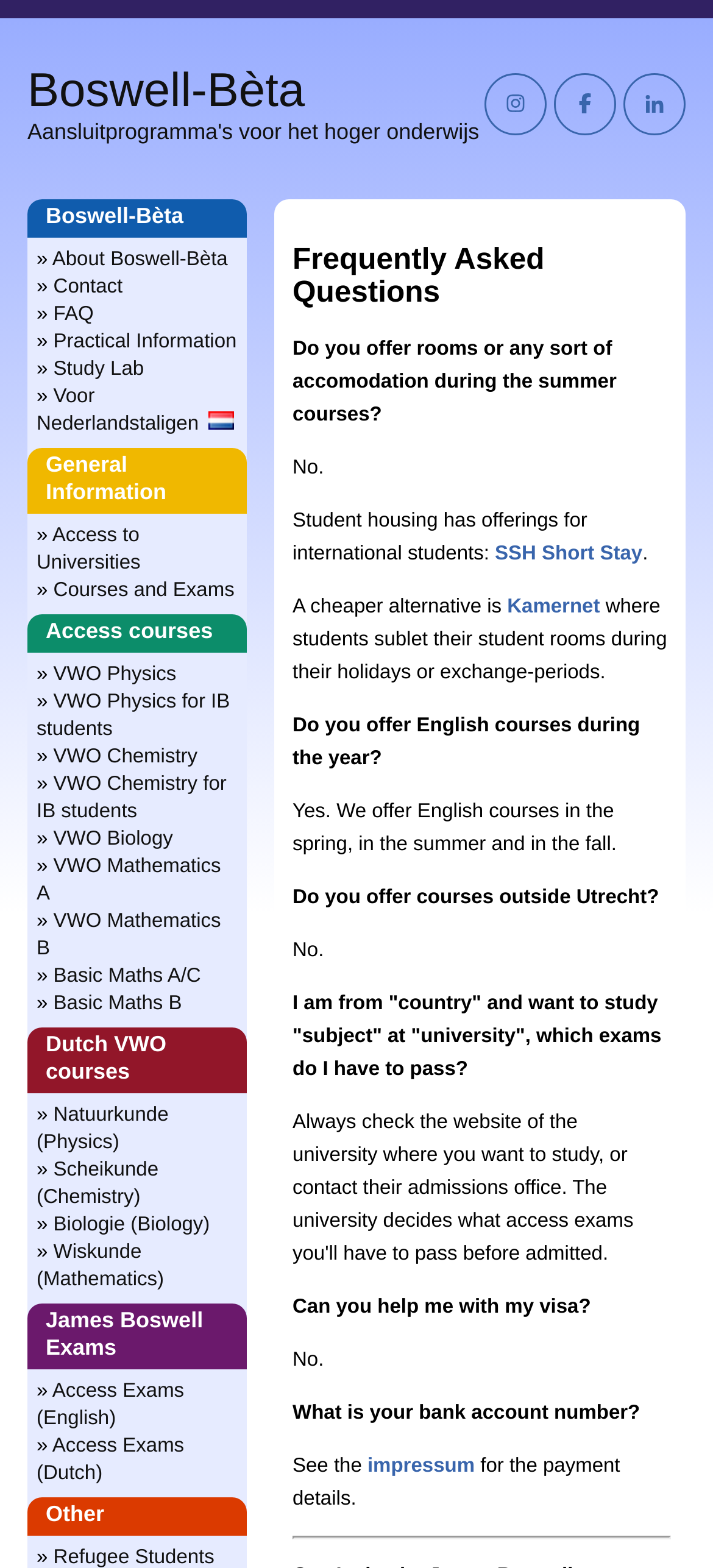Provide your answer in a single word or phrase: 
What is the topic of the course 'VWO Physics for IB students'?

Physics